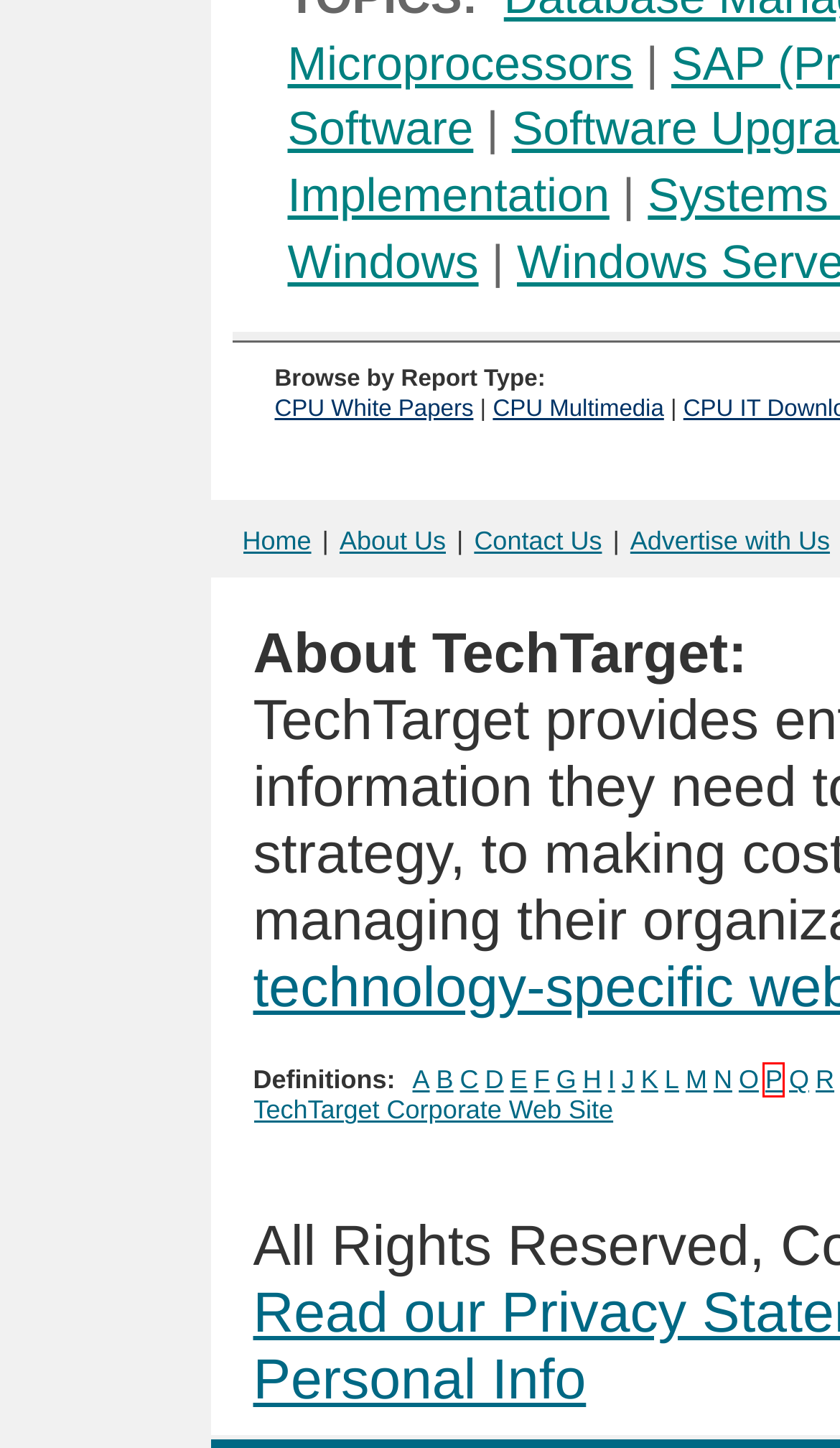Review the screenshot of a webpage that includes a red bounding box. Choose the webpage description that best matches the new webpage displayed after clicking the element within the bounding box. Here are the candidates:
A. CPU.html/rlist/term/type/multimedia/CPU Software, White Papers & Demos – Bitpipe
B. CPU.html/tlist/dictionary/dictionary_P Software, White Papers & Demos – Bitpipe
C. CPU.html/tlist/dictionary/dictionary_E Software, White Papers & Demos – Bitpipe
D. CPU.html/tlist/dictionary/dictionary_N Software, White Papers & Demos – Bitpipe
E. CPU.html/tlist/dictionary/dictionary_I Software, White Papers & Demos – Bitpipe
F. CPU.html/tlist/dictionary/dictionary_B Software, White Papers & Demos – Bitpipe
G. About Us - Helping Technology Marketers Impact Results
H. CPU.html/tlist/Windows Software, White Papers & Demos – Bitpipe

B